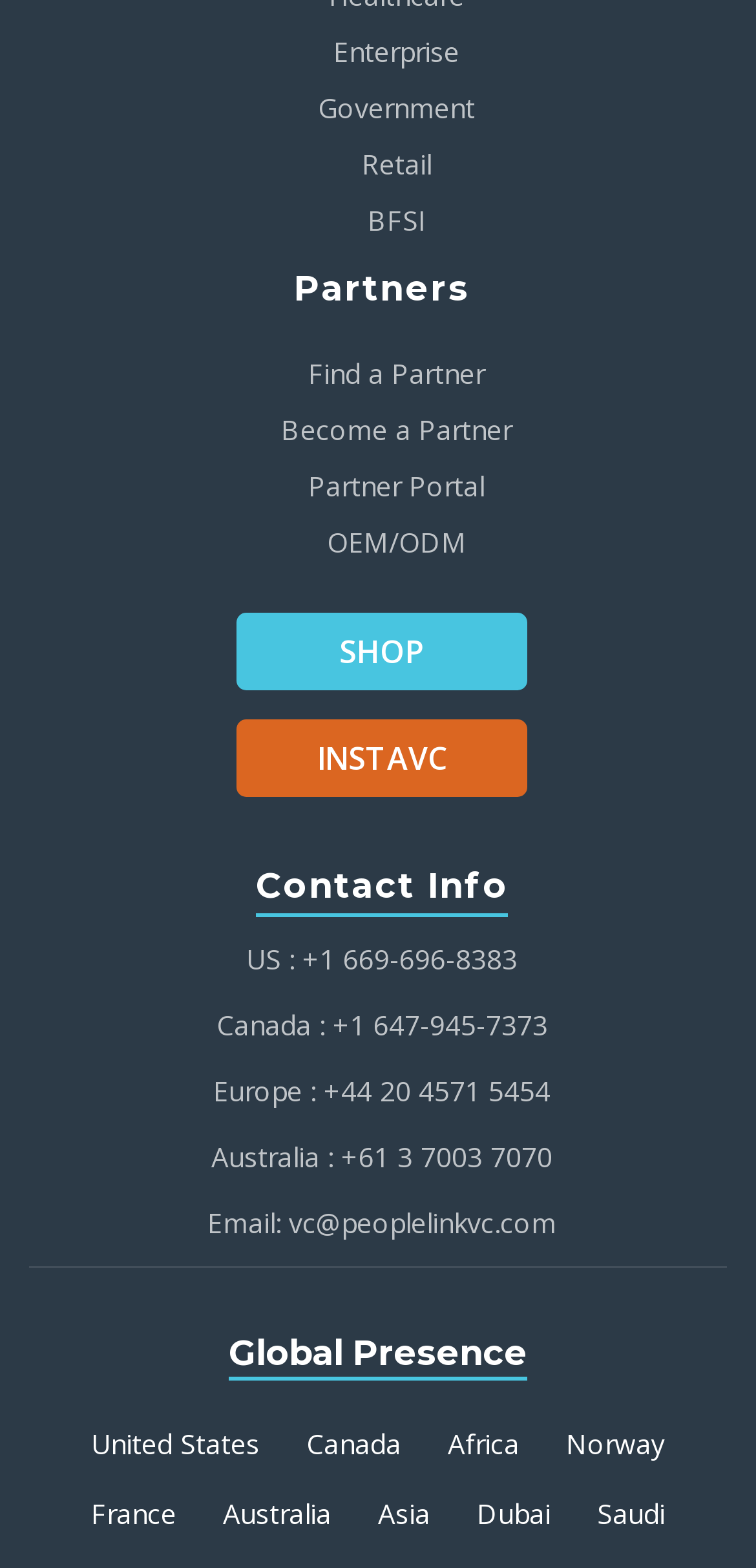What are the industries listed on the webpage?
Analyze the image and deliver a detailed answer to the question.

By examining the links at the top of the webpage, I found that the industries listed are Enterprise, Government, Retail, and BFSI.